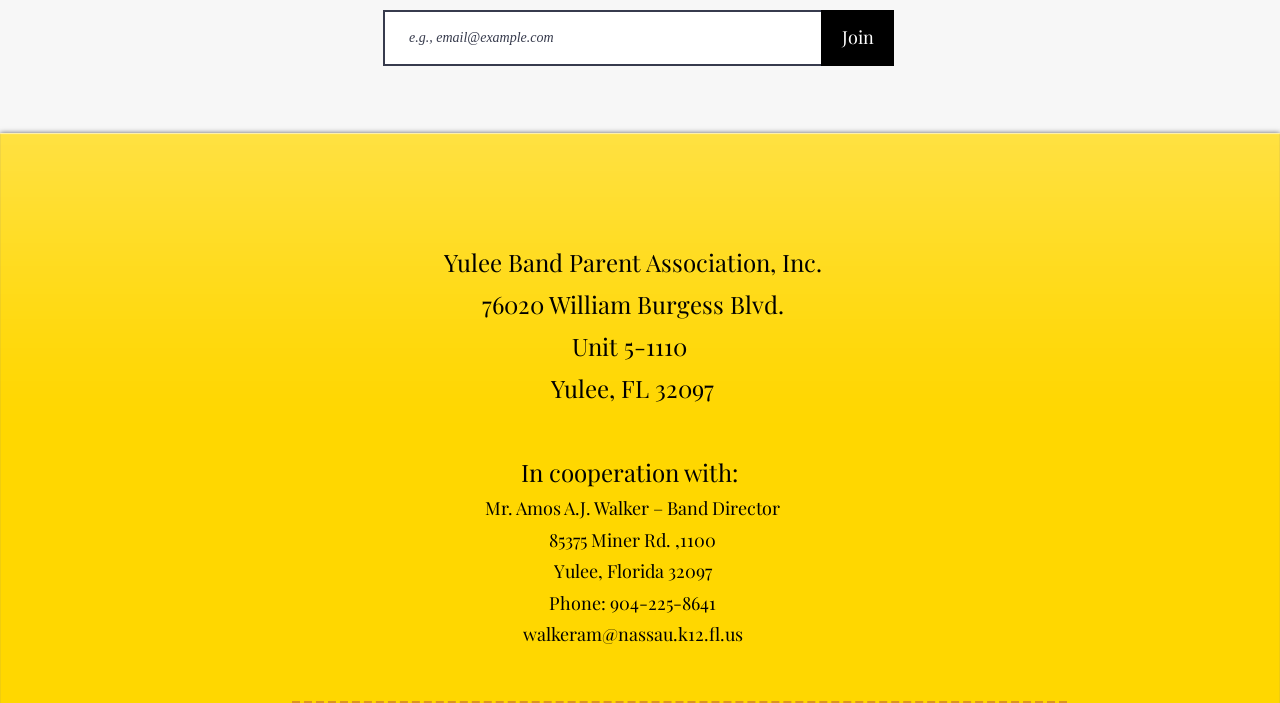Using floating point numbers between 0 and 1, provide the bounding box coordinates in the format (top-left x, top-left y, bottom-right x, bottom-right y). Locate the UI element described here: aria-label="e.g., email@example.com" name="email" placeholder="e.g., email@example.com"

[0.299, 0.014, 0.646, 0.093]